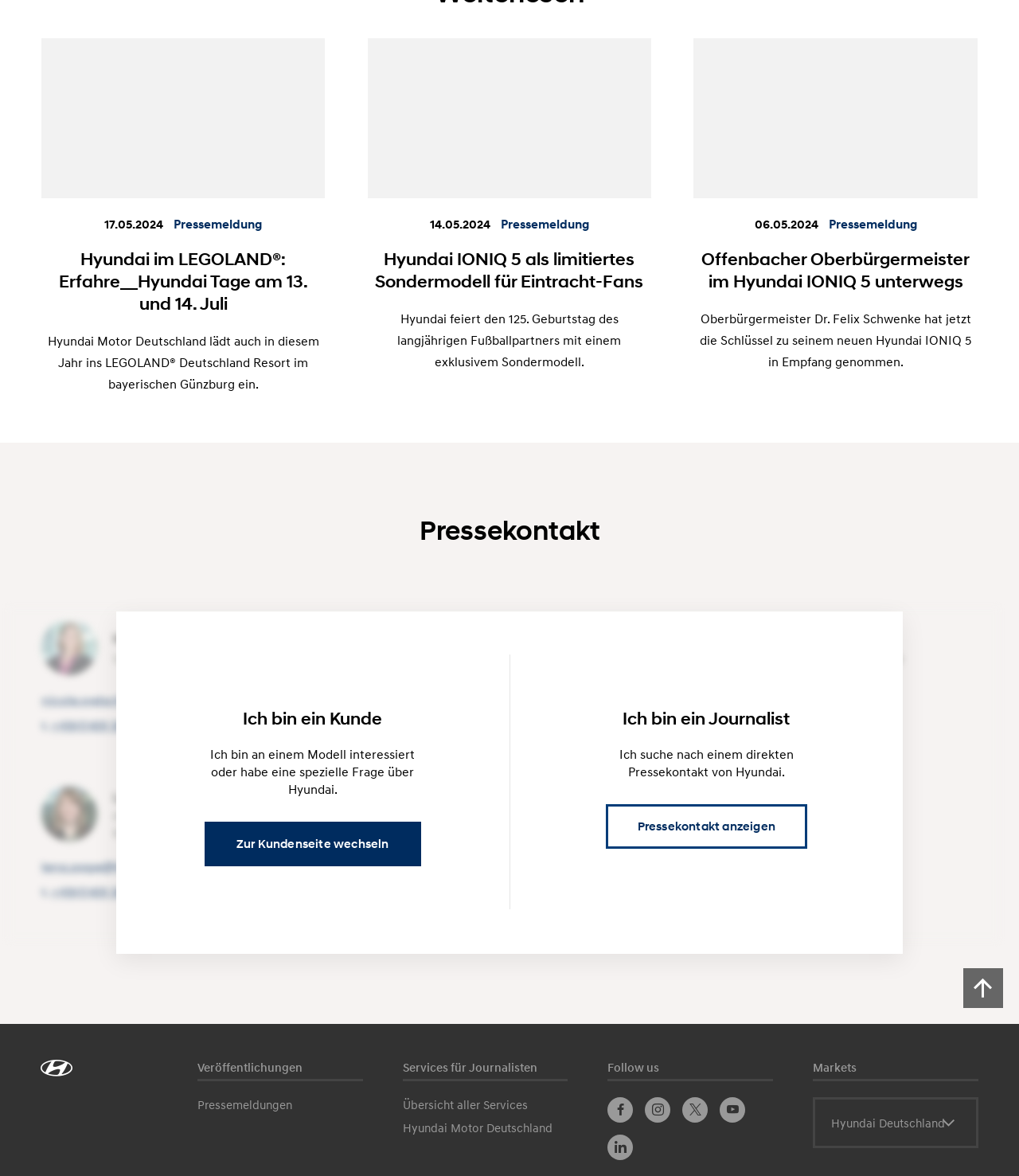Specify the bounding box coordinates for the region that must be clicked to perform the given instruction: "Contact Nicole Welscher via email".

[0.041, 0.585, 0.212, 0.606]